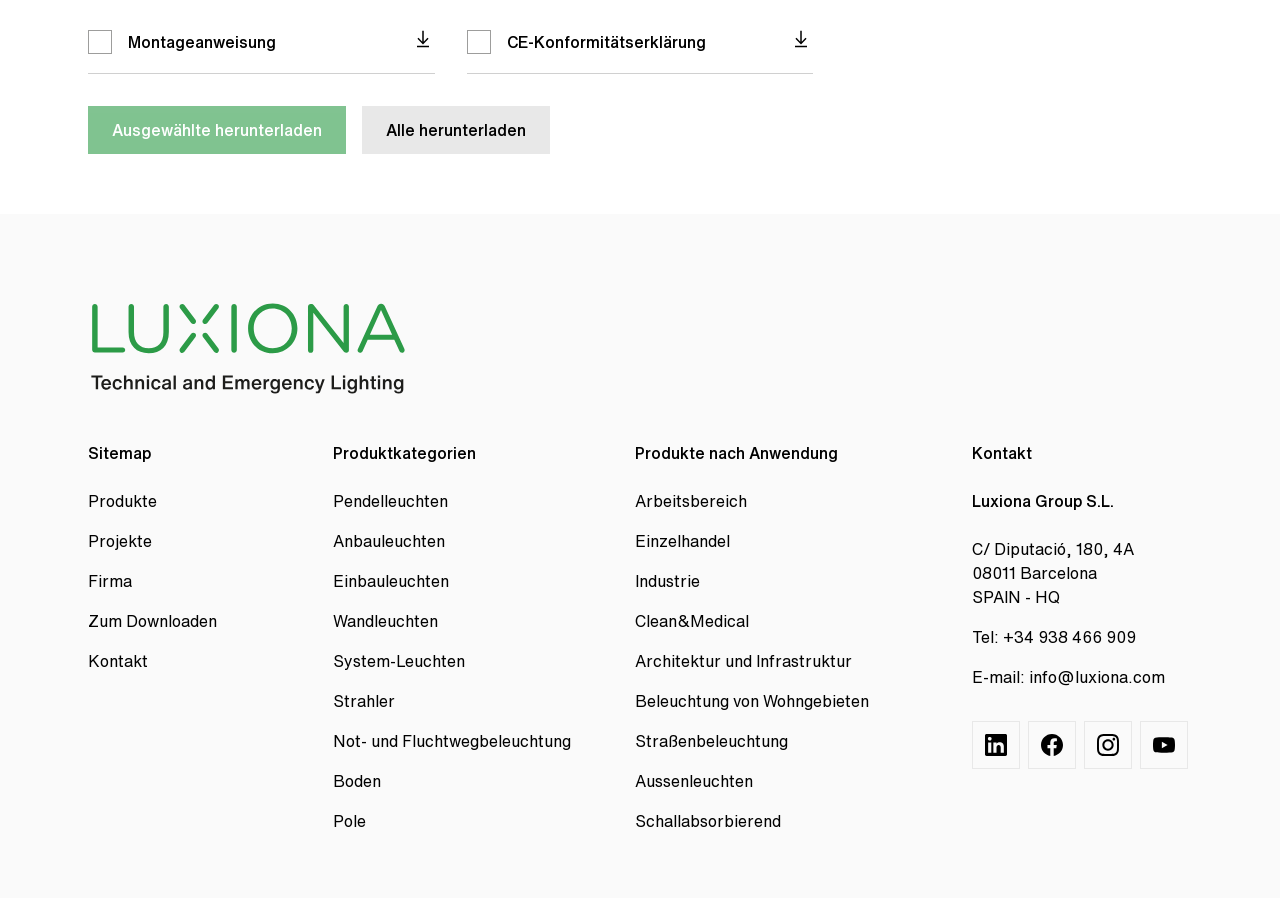How many links are there under 'Produkte nach Anwendung'?
By examining the image, provide a one-word or phrase answer.

9